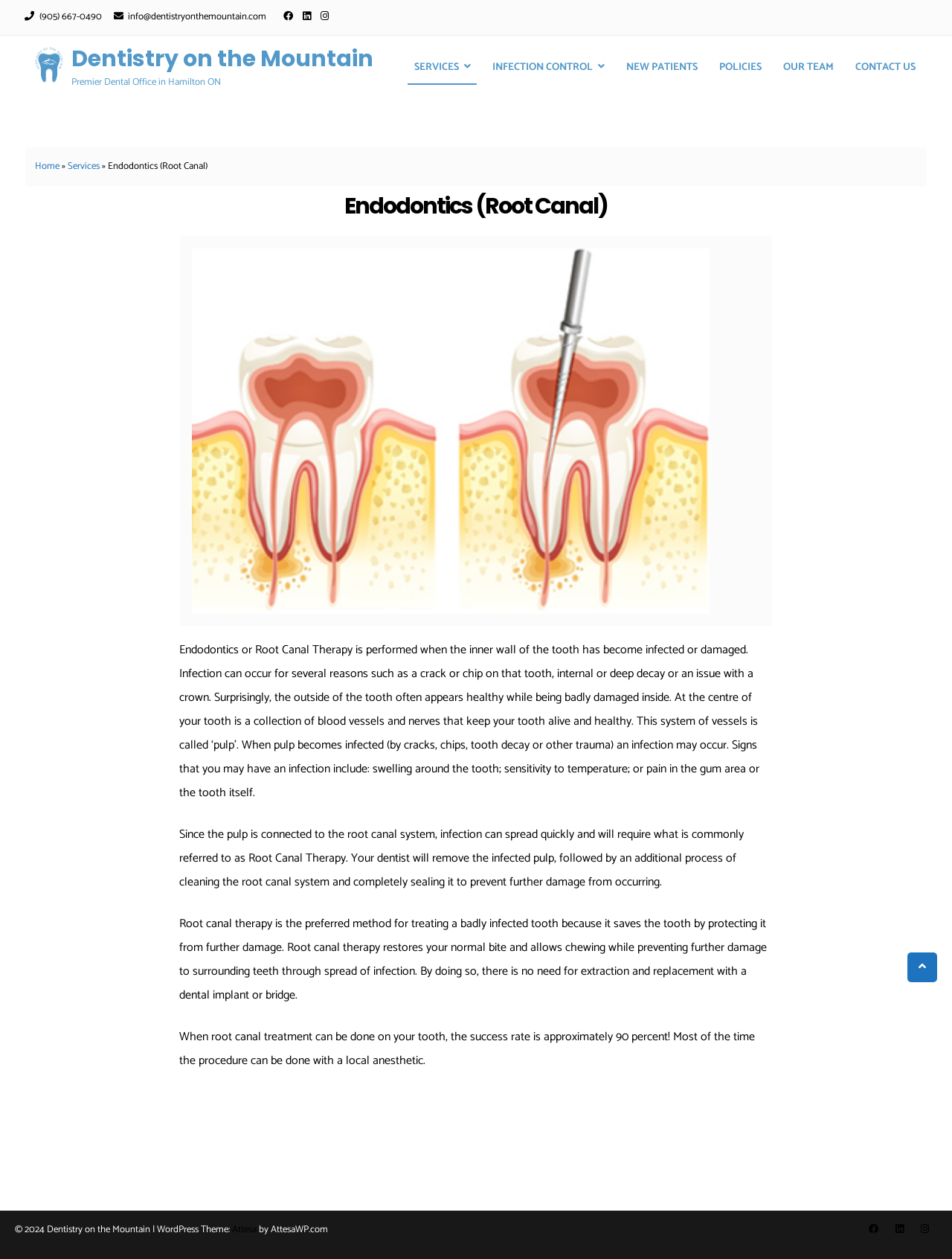Please determine the bounding box coordinates of the element's region to click for the following instruction: "Learn about infection control".

[0.51, 0.037, 0.642, 0.07]